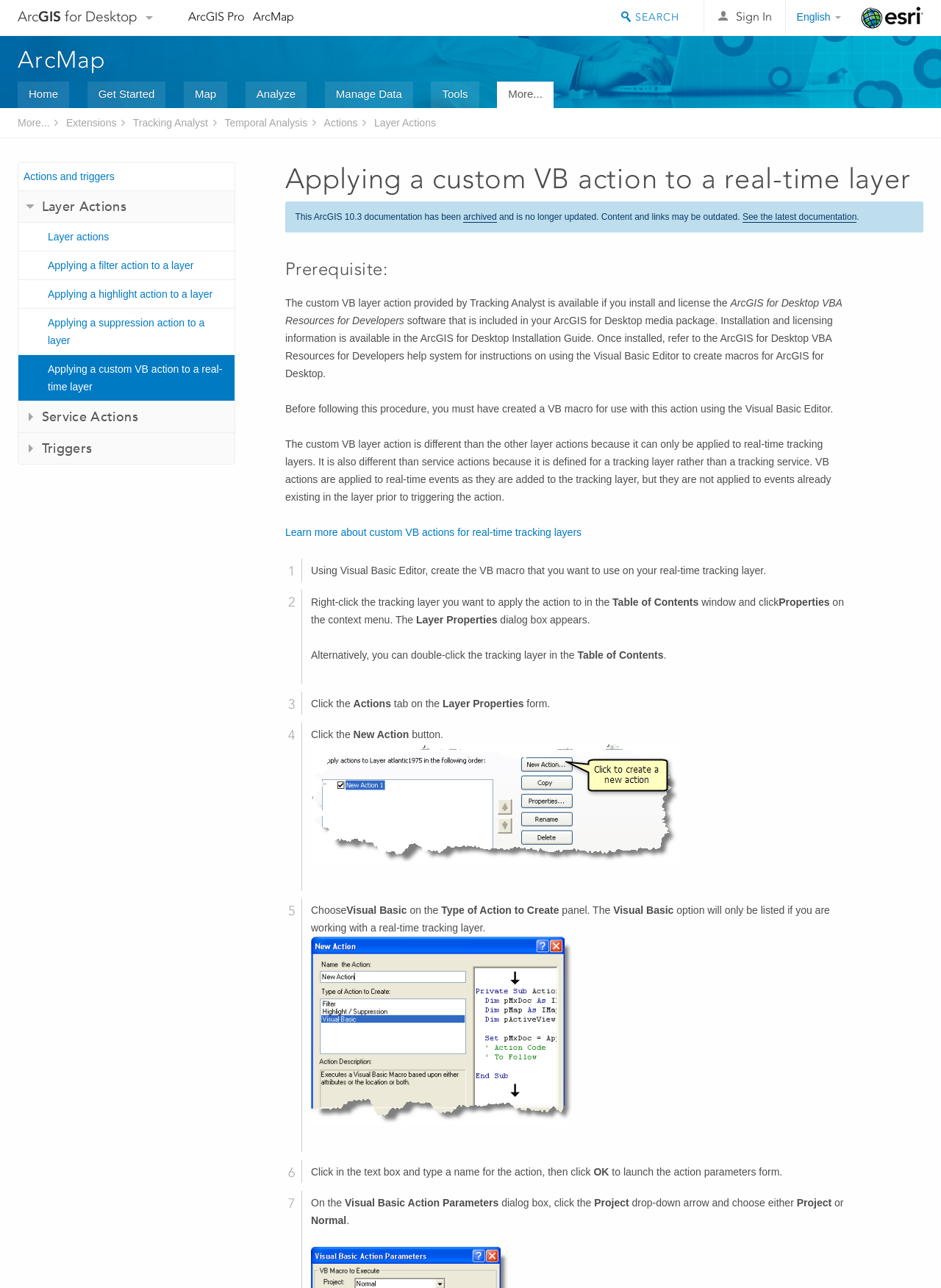What is the button to click to create a new action?
Provide a concise answer using a single word or phrase based on the image.

New Action